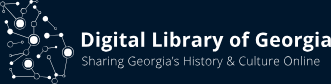Generate an in-depth description of the visual content.

The image features the logo of the Digital Library of Georgia, which prominently displays the text "Digital Library of Georgia" along with the tagline "Sharing Georgia's History & Culture Online." The logo is set against a dark blue background, complemented by interconnected graphic elements that symbolize the digital network and accessibility of information. This visual representation highlights the organization's mission to provide access to Georgia's cultural and historical resources, promoting education and research through an online platform.